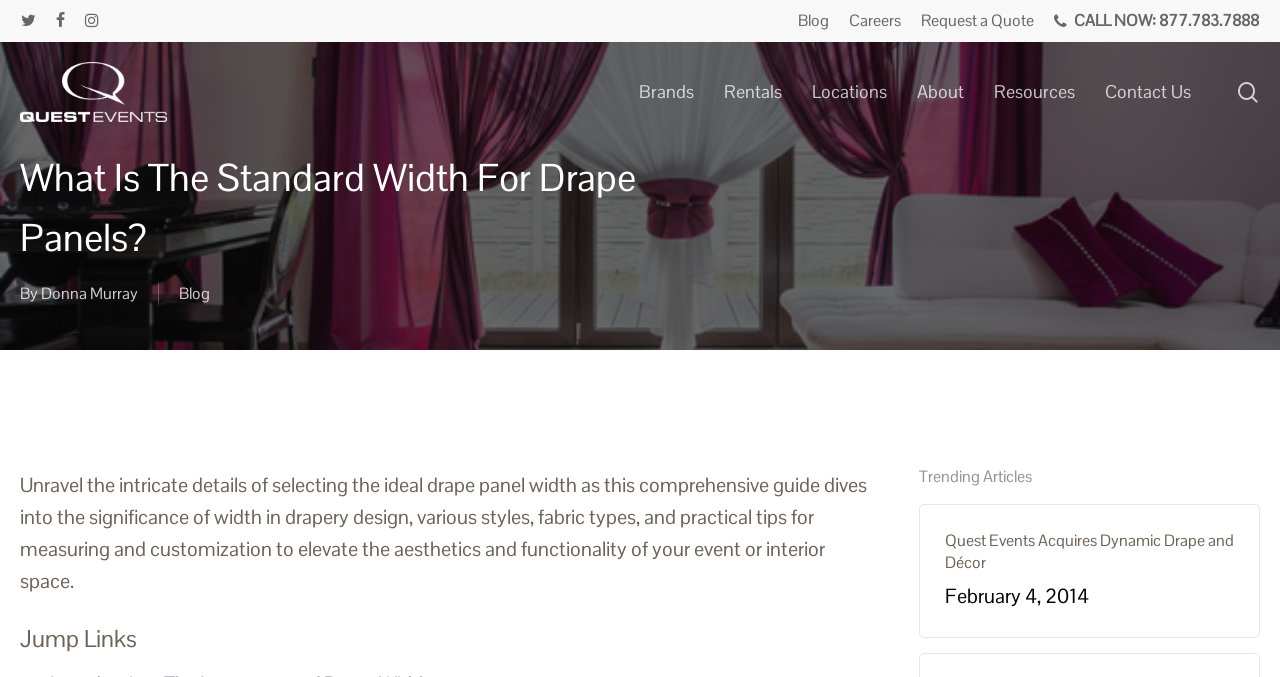Provide a brief response in the form of a single word or phrase:
How many social media links are at the top?

3